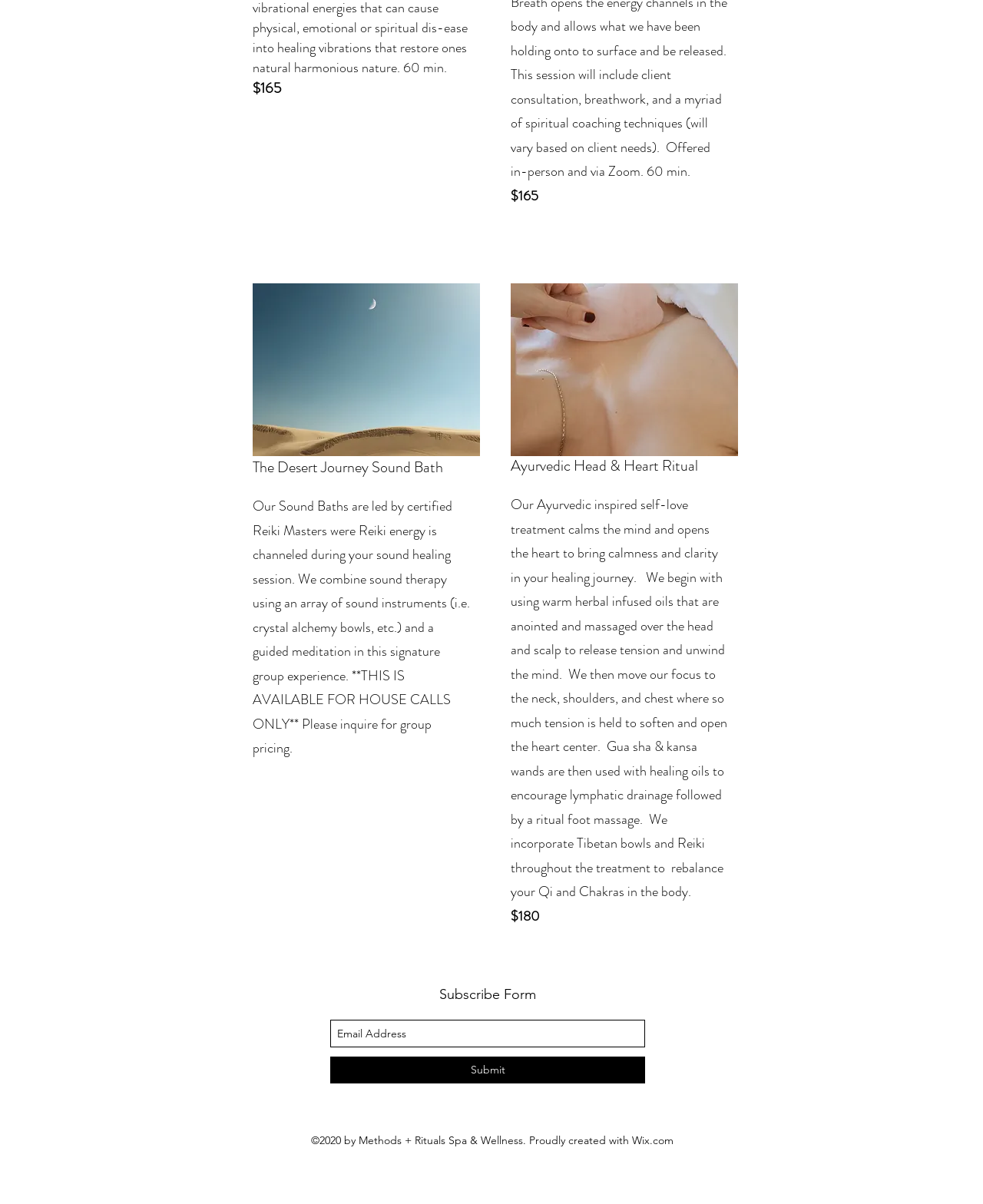Give a one-word or phrase response to the following question: What is the price of the Desert Journey Sound Bath?

$165